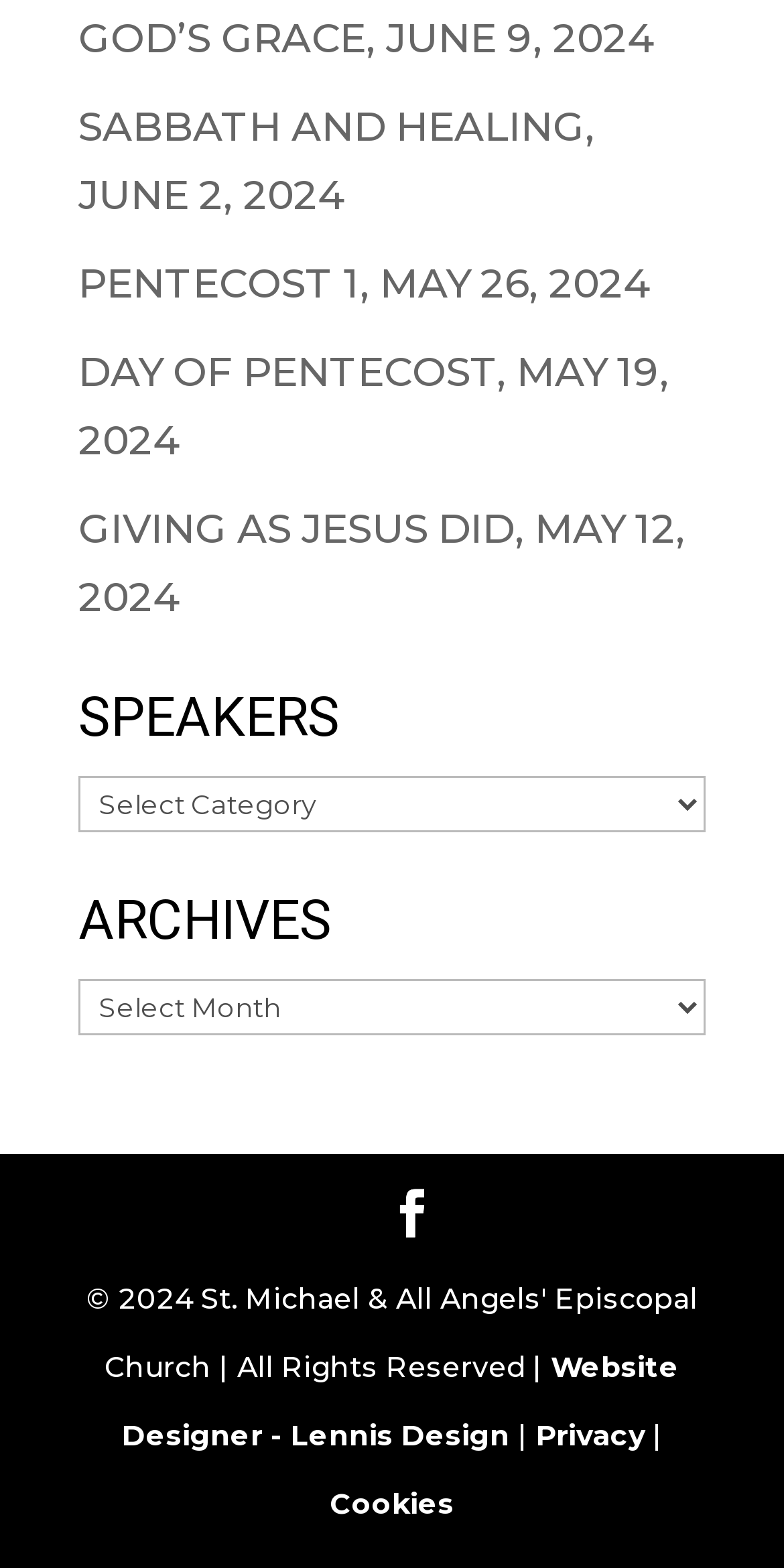Use a single word or phrase to answer the question:
What is the topic of the first link?

GOD'S GRACE